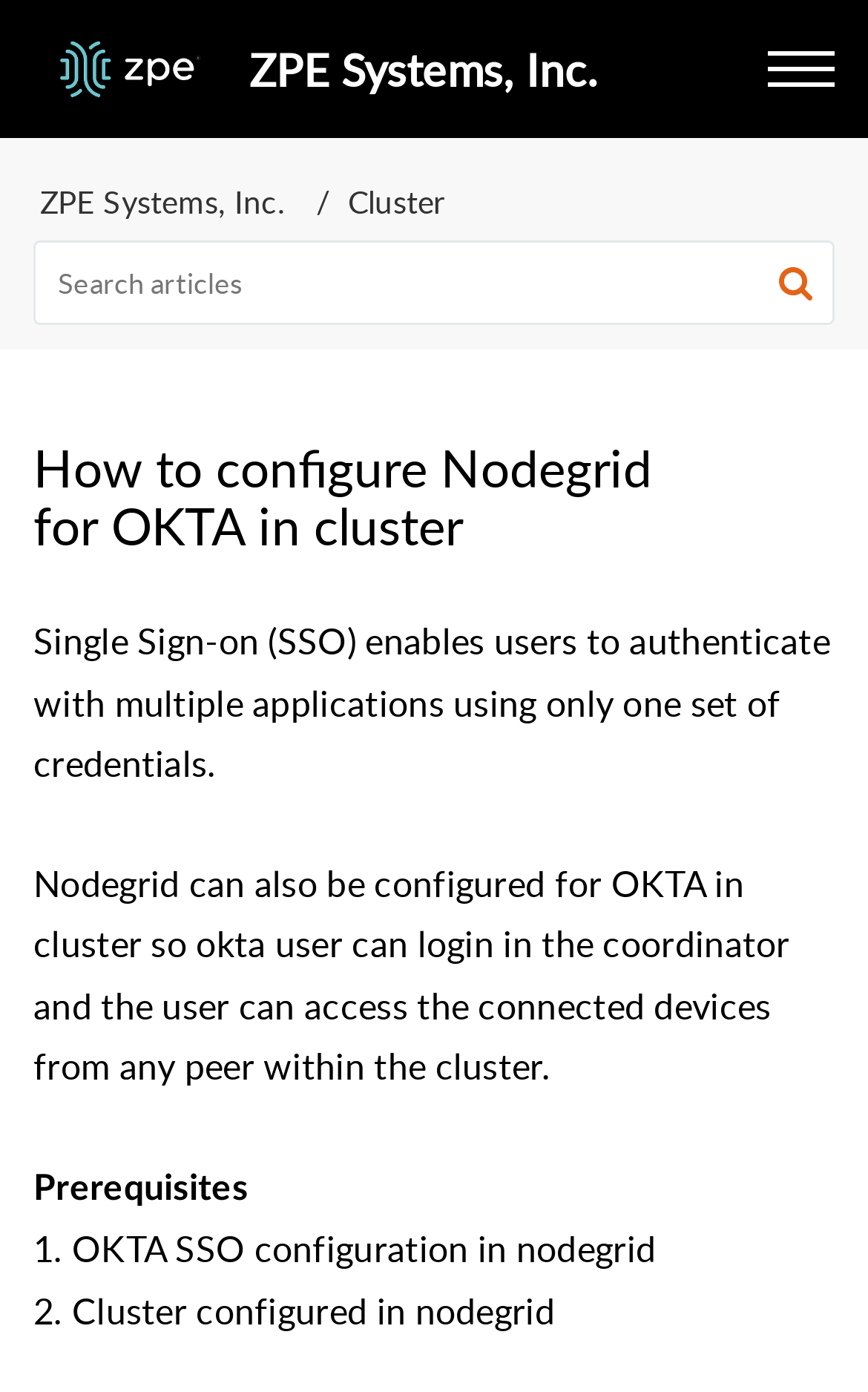What is the company name displayed on the webpage?
Using the image provided, answer with just one word or phrase.

ZPE Systems, Inc.